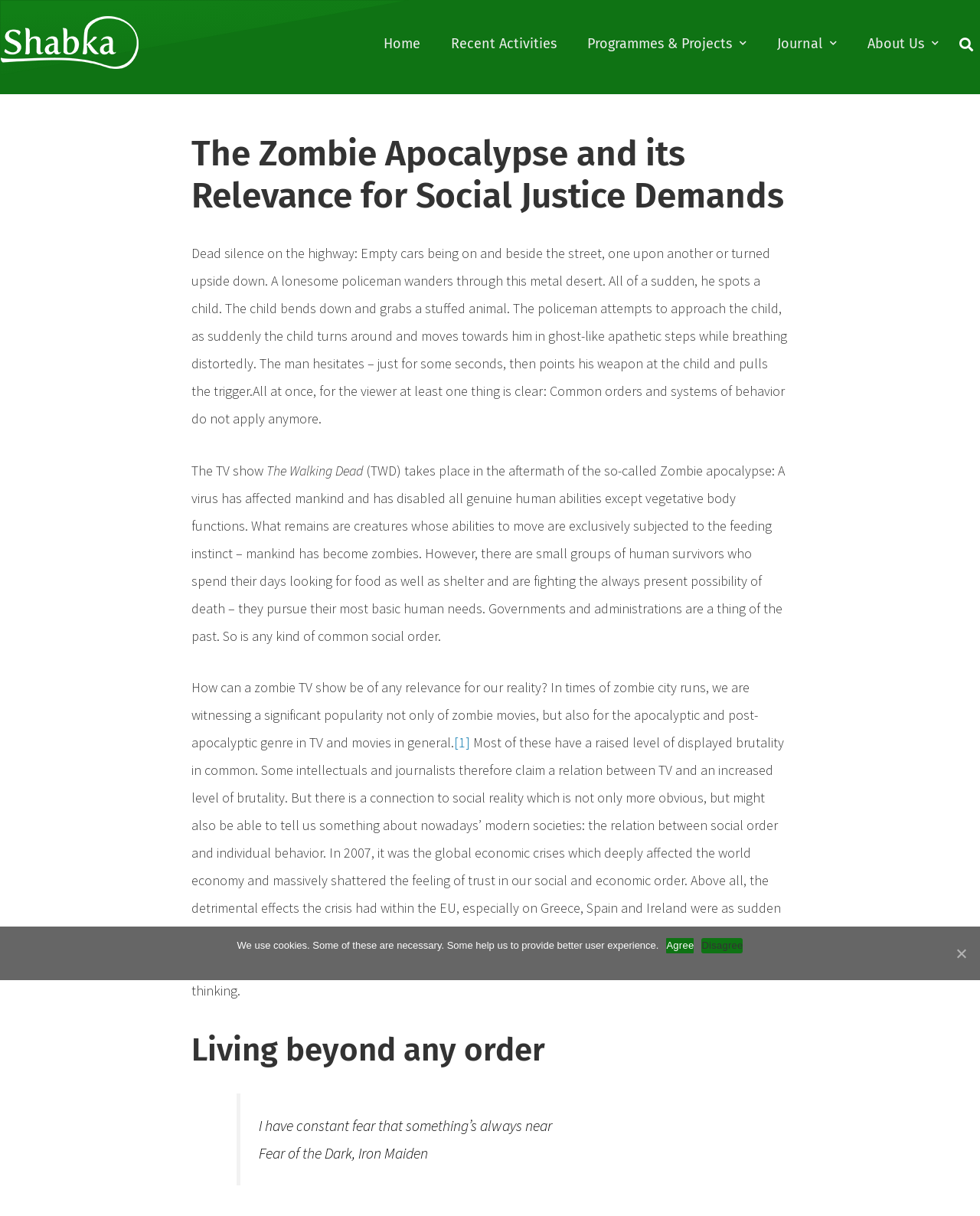Determine the bounding box coordinates of the UI element described below. Use the format (top-left x, top-left y, bottom-right x, bottom-right y) with floating point numbers between 0 and 1: About Us

[0.87, 0.021, 0.973, 0.05]